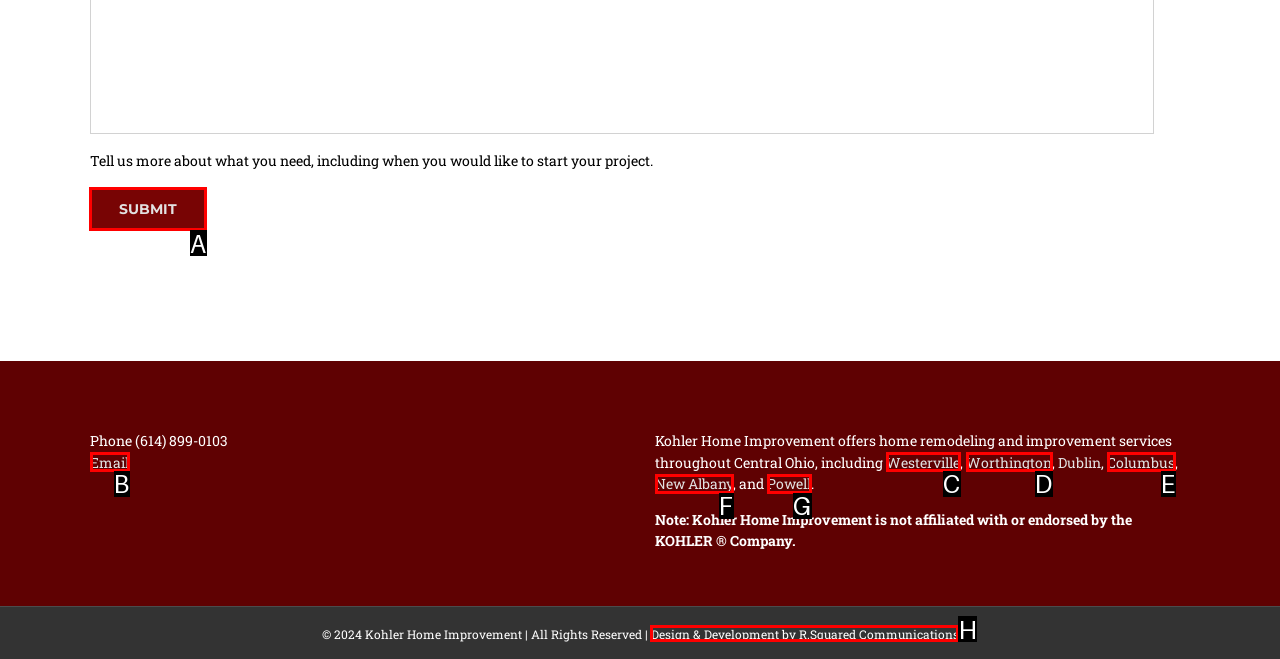Tell me which one HTML element I should click to complete the following task: click the submit button Answer with the option's letter from the given choices directly.

A